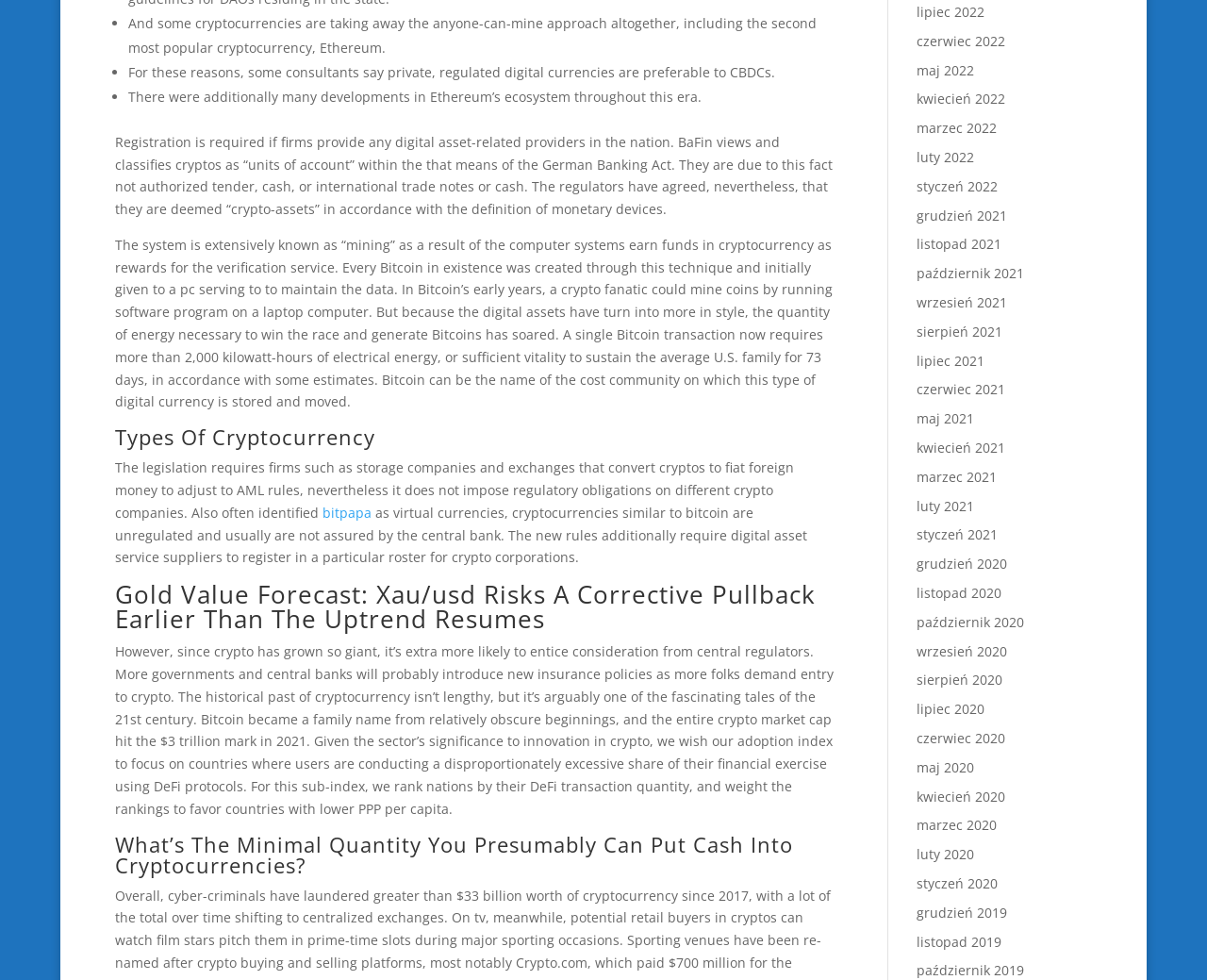Please identify the bounding box coordinates of the clickable element to fulfill the following instruction: "Learn about 'What’s The Minimal Quantity You Presumably Can Put Cash Into Cryptocurrencies?'". The coordinates should be four float numbers between 0 and 1, i.e., [left, top, right, bottom].

[0.095, 0.85, 0.691, 0.902]